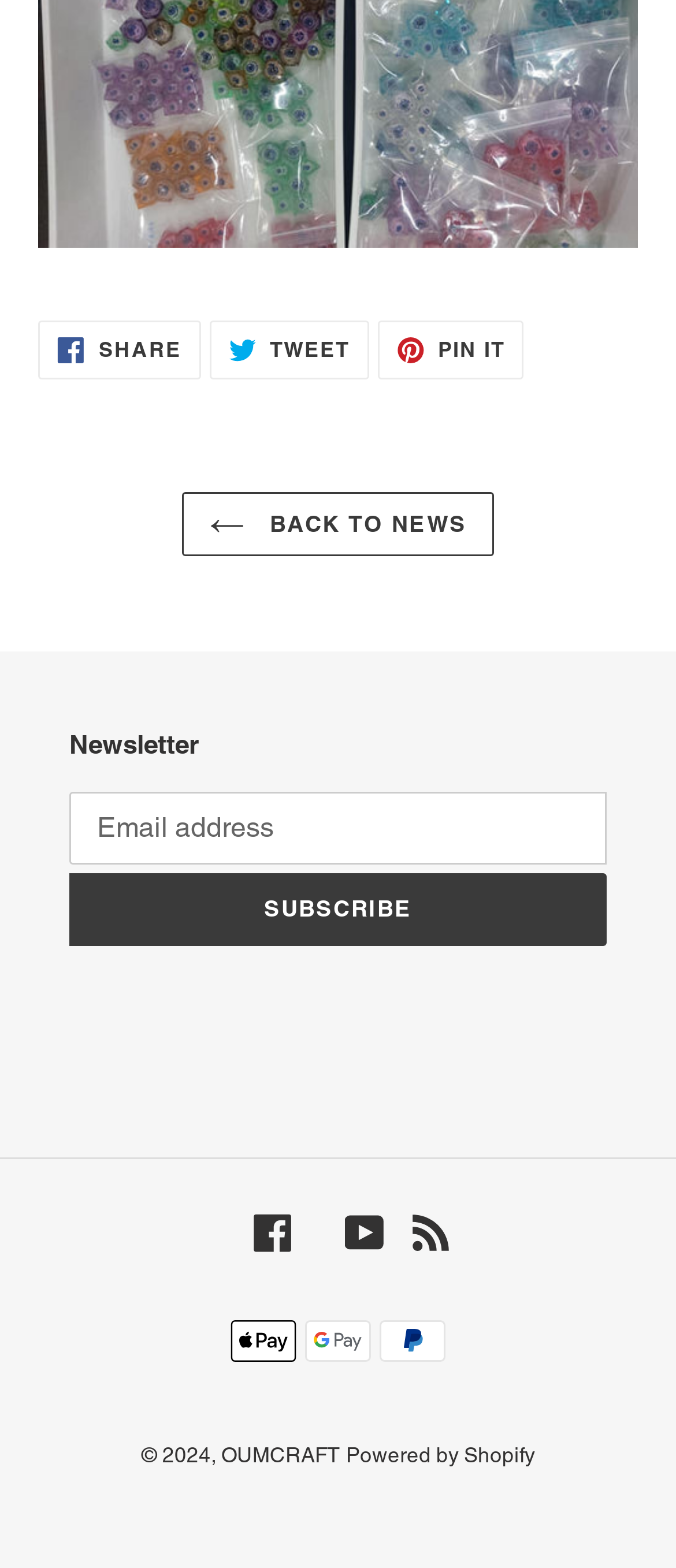Carefully examine the image and provide an in-depth answer to the question: What social media platforms can you share on?

The webpage has three social media links at the top, which are 'SHARE ON FACEBOOK', 'TWEET ON TWITTER', and 'PIN ON PINTEREST', indicating that users can share content on these three platforms.